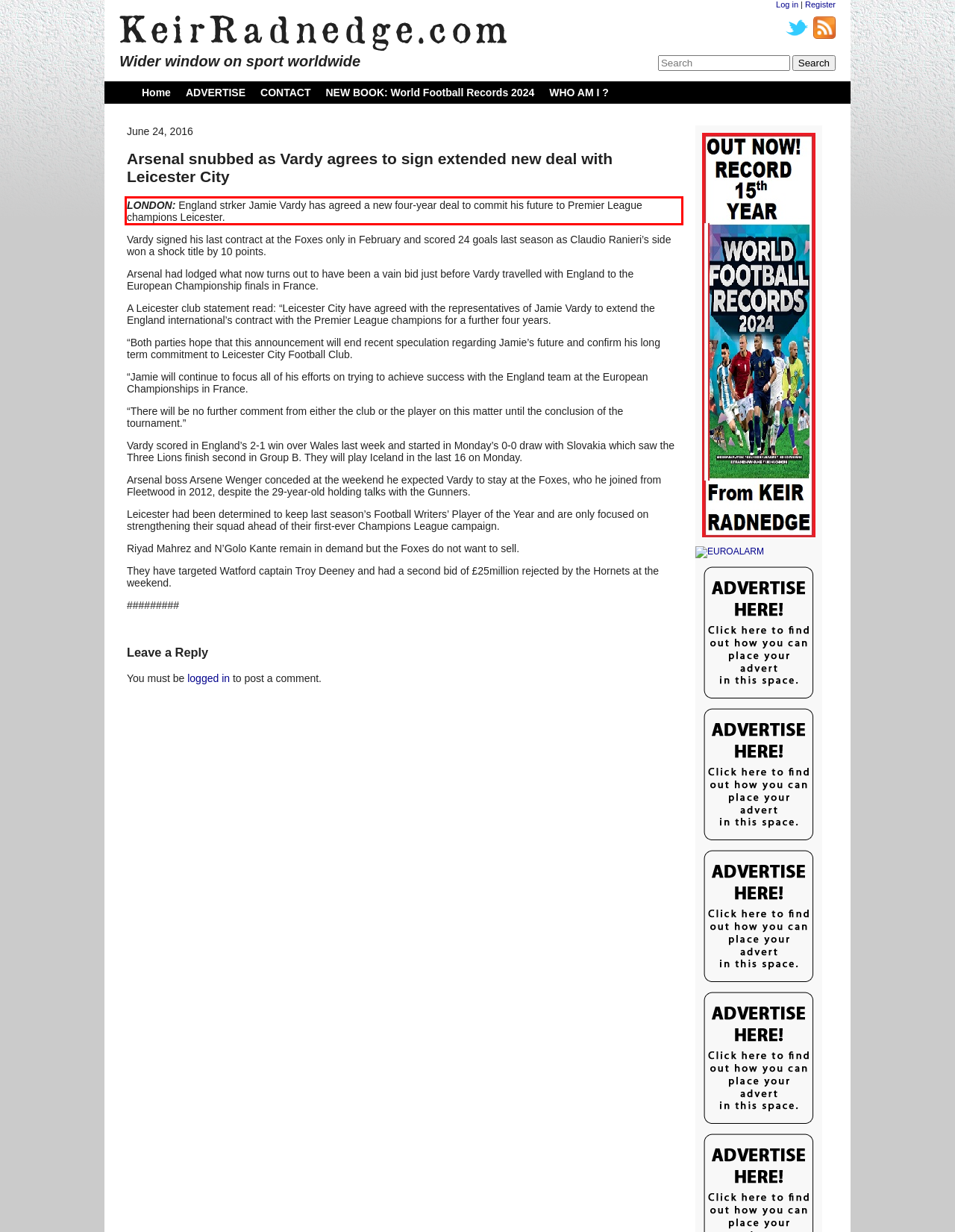Given a webpage screenshot, identify the text inside the red bounding box using OCR and extract it.

LONDON: England strker Jamie Vardy has agreed a new four-year deal to commit his future to Premier League champions Leicester.